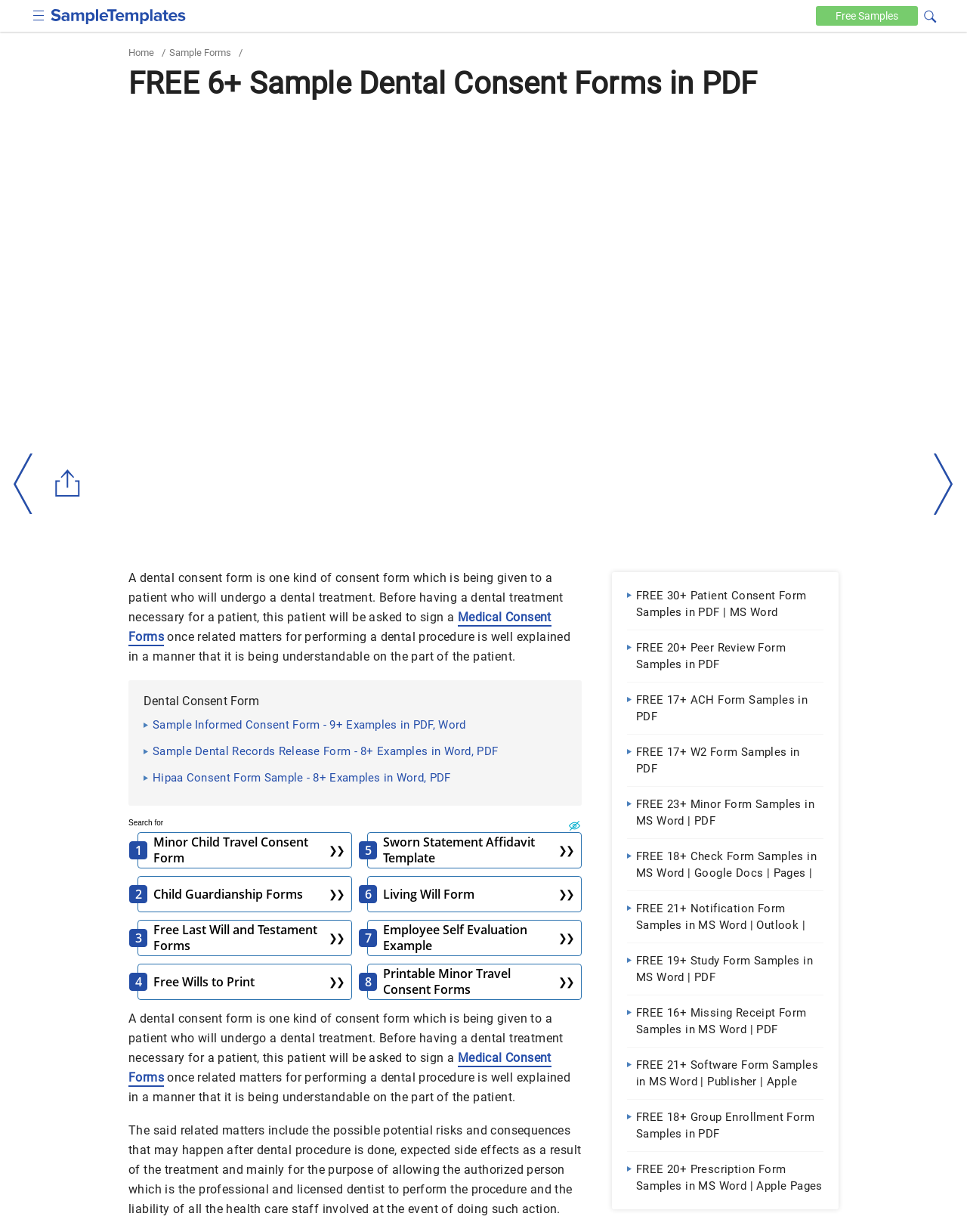Please provide a one-word or short phrase answer to the question:
What is the difference between a dental consent form and a medical consent form?

Dental vs medical treatment